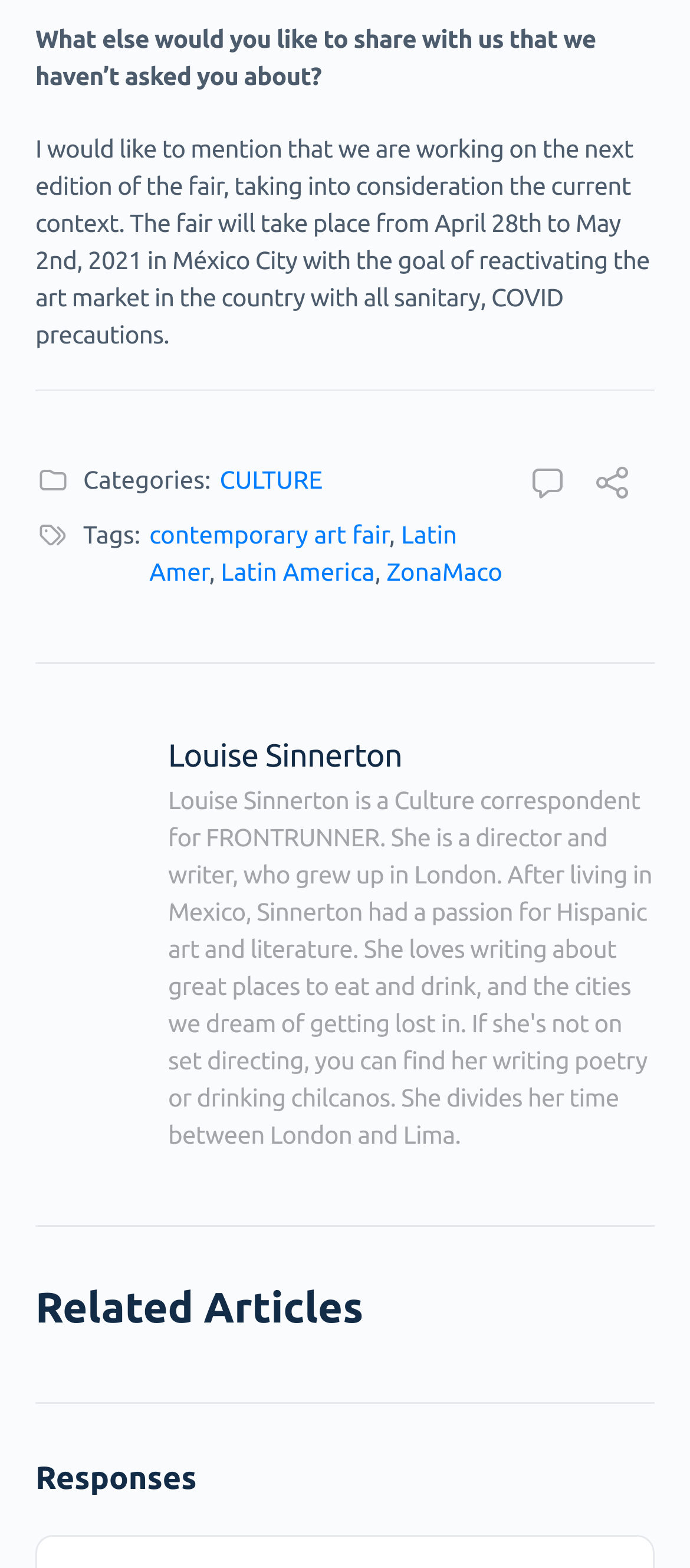Locate the bounding box coordinates of the area you need to click to fulfill this instruction: 'View Comments'. The coordinates must be in the form of four float numbers ranging from 0 to 1: [left, top, right, bottom].

[0.764, 0.293, 0.826, 0.327]